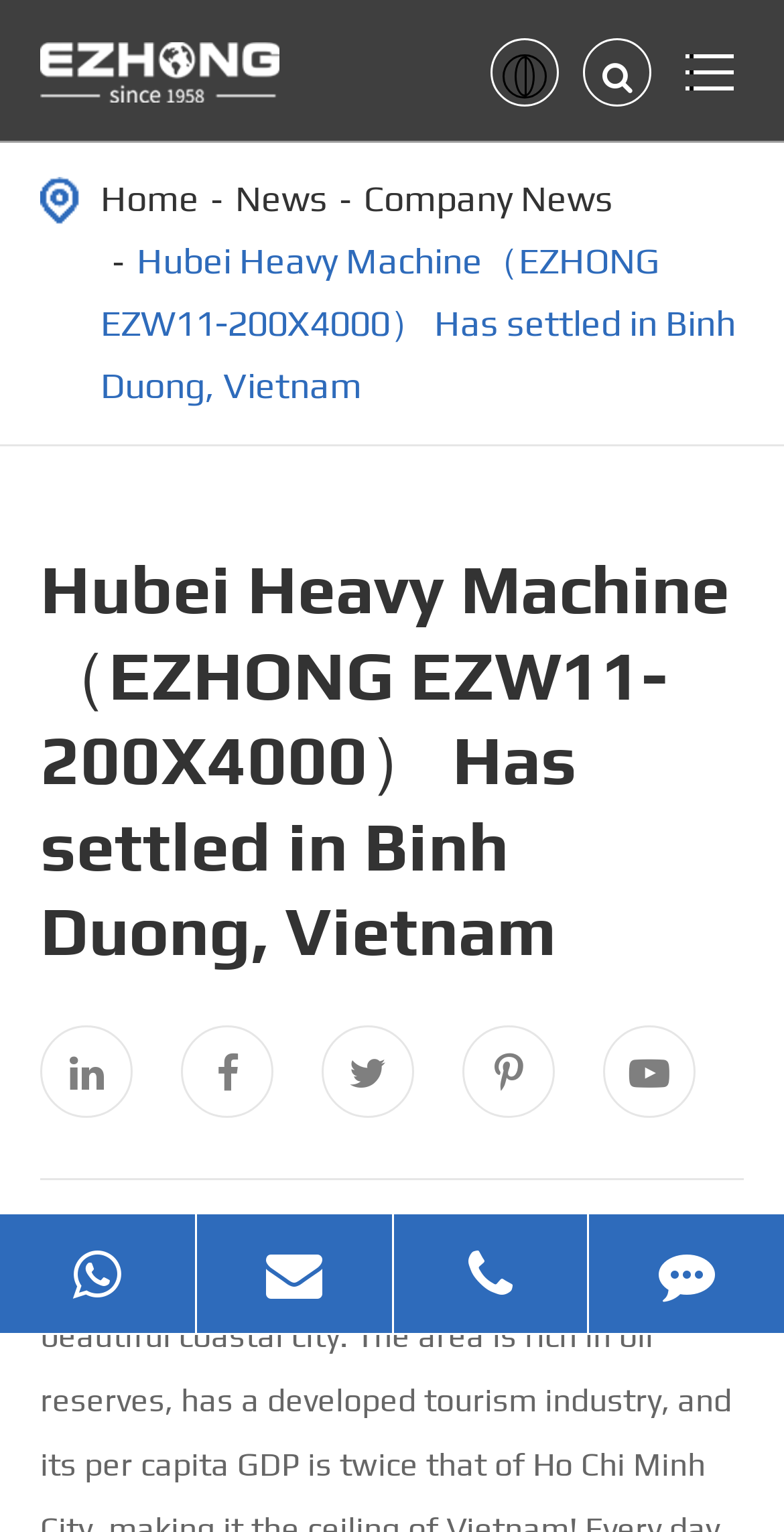Summarize the webpage in an elaborate manner.

This webpage is about Hubei Heavy Industry Equipment Co., LTD. and its settlement in Binh Duong, Vietnam. At the top left, there is a logo of the company, which is an image with a link to the company's website. Next to the logo, there is a link to the company's homepage. 

Below the logo, there is a heading that reads "Hubei Heavy Machine（EZHONG EZW11-200X4000） Has settled in Binh Duong, Vietnam", which is the main topic of the webpage. 

On the top navigation bar, there are several links, including "Home", "News", "Company News", and a link to the same topic as the heading. 

On the right side of the heading, there are five links, which are not labeled with text. 

At the bottom of the page, there are four links to contact the company, including "Whatsapp", "E-mail", "TEL", and "Feedback".